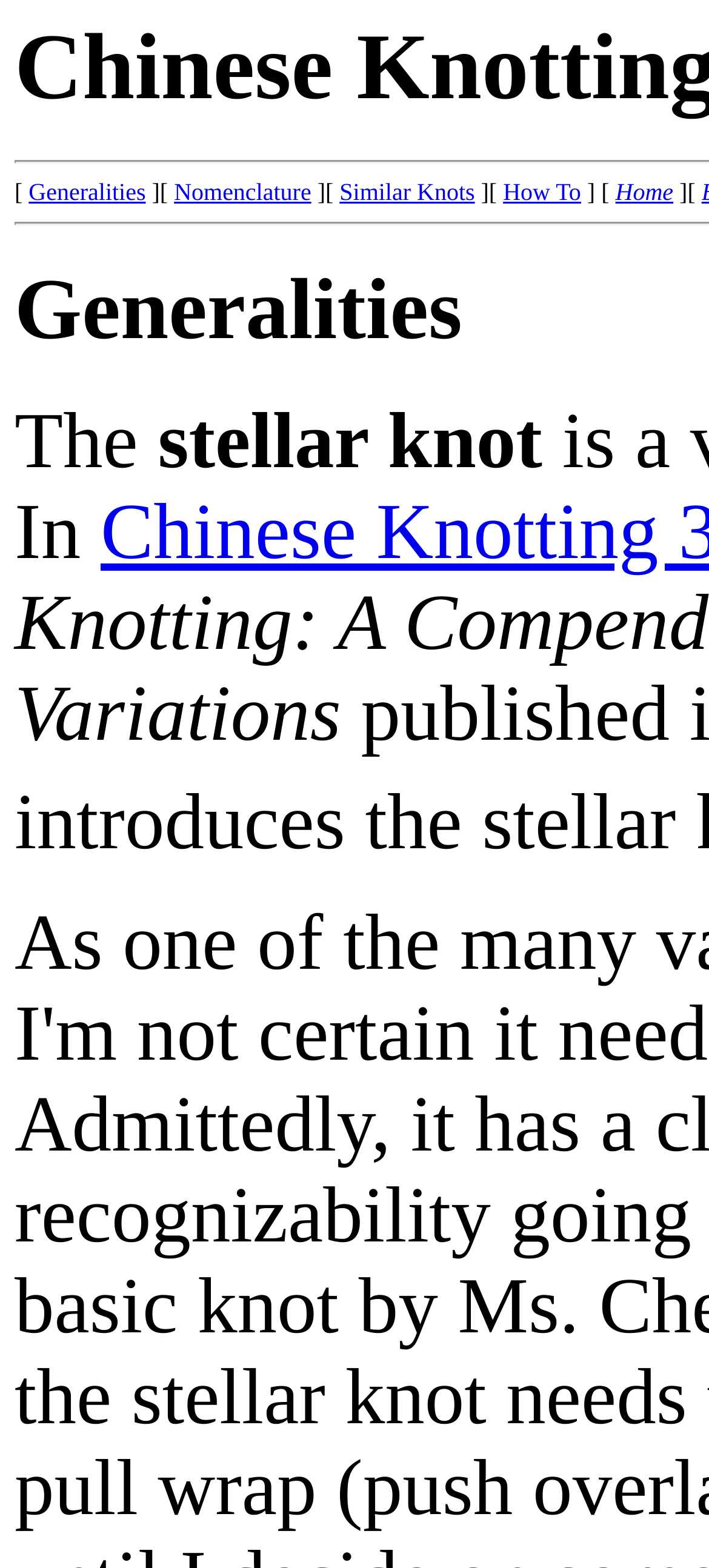What is the last link on the top of the webpage?
Using the image provided, answer with just one word or phrase.

Home